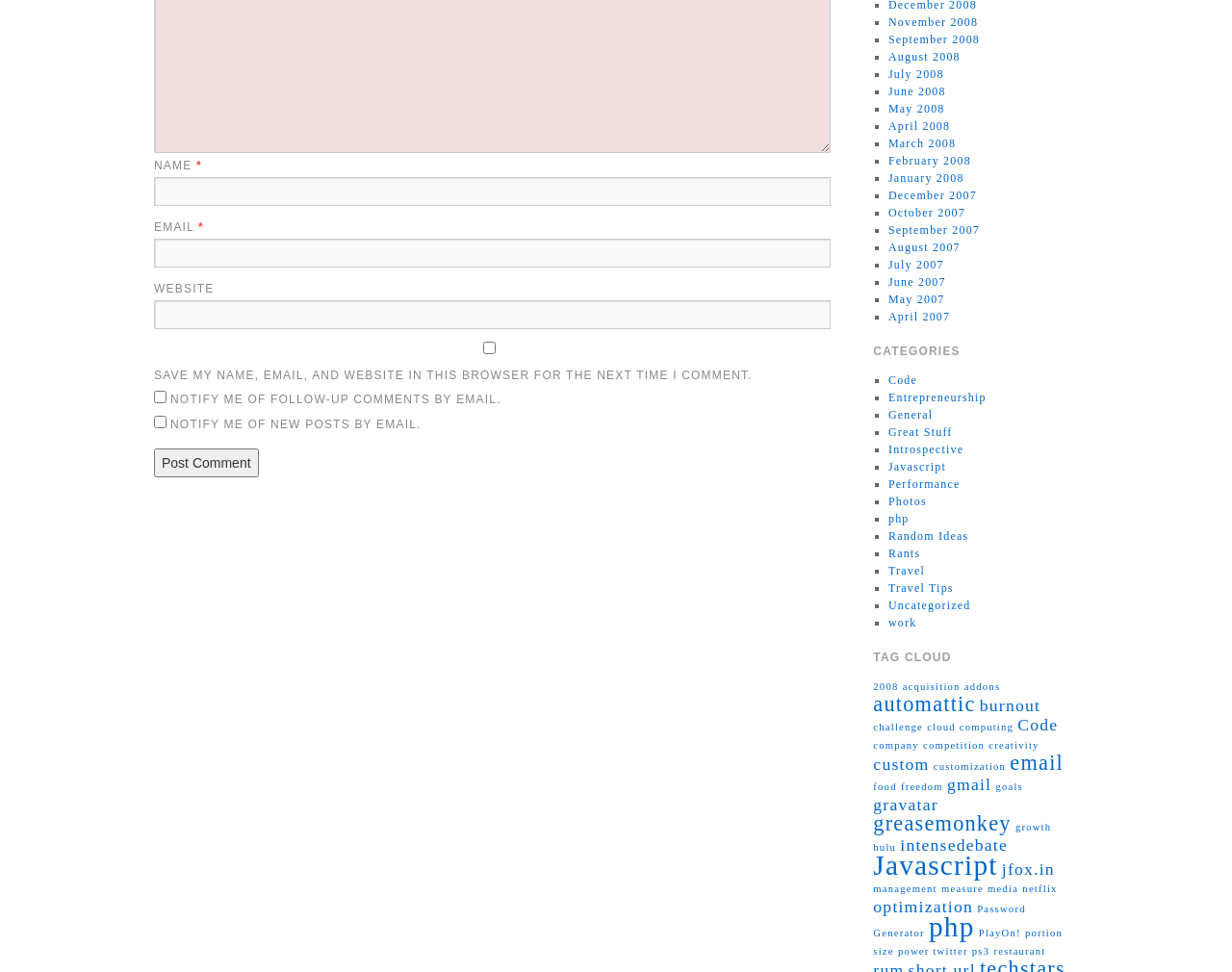Please reply to the following question using a single word or phrase: 
What is the category of the link 'Entrepreneurship'?

CATEGORIES